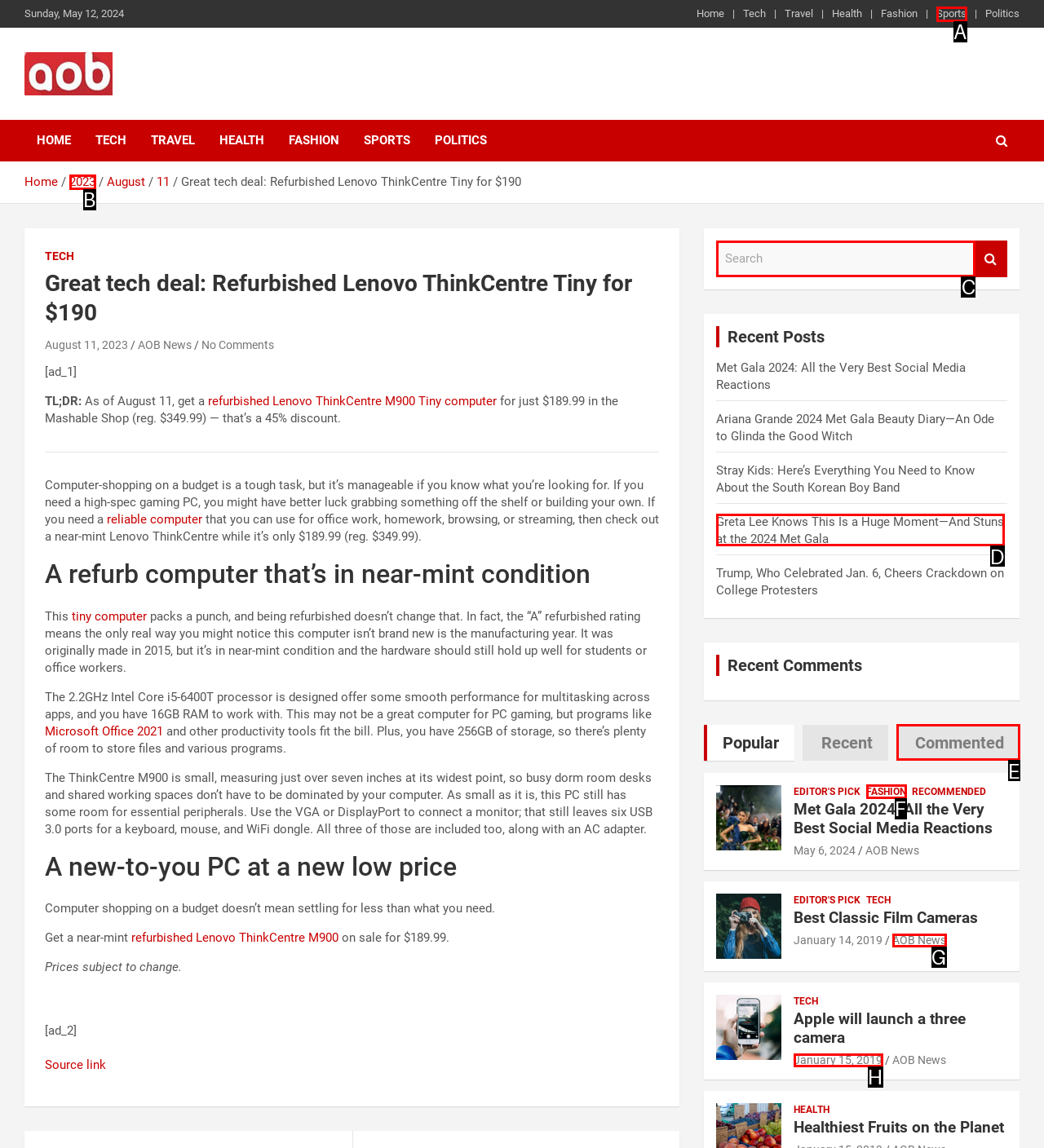To execute the task: Search for something, which one of the highlighted HTML elements should be clicked? Answer with the option's letter from the choices provided.

C